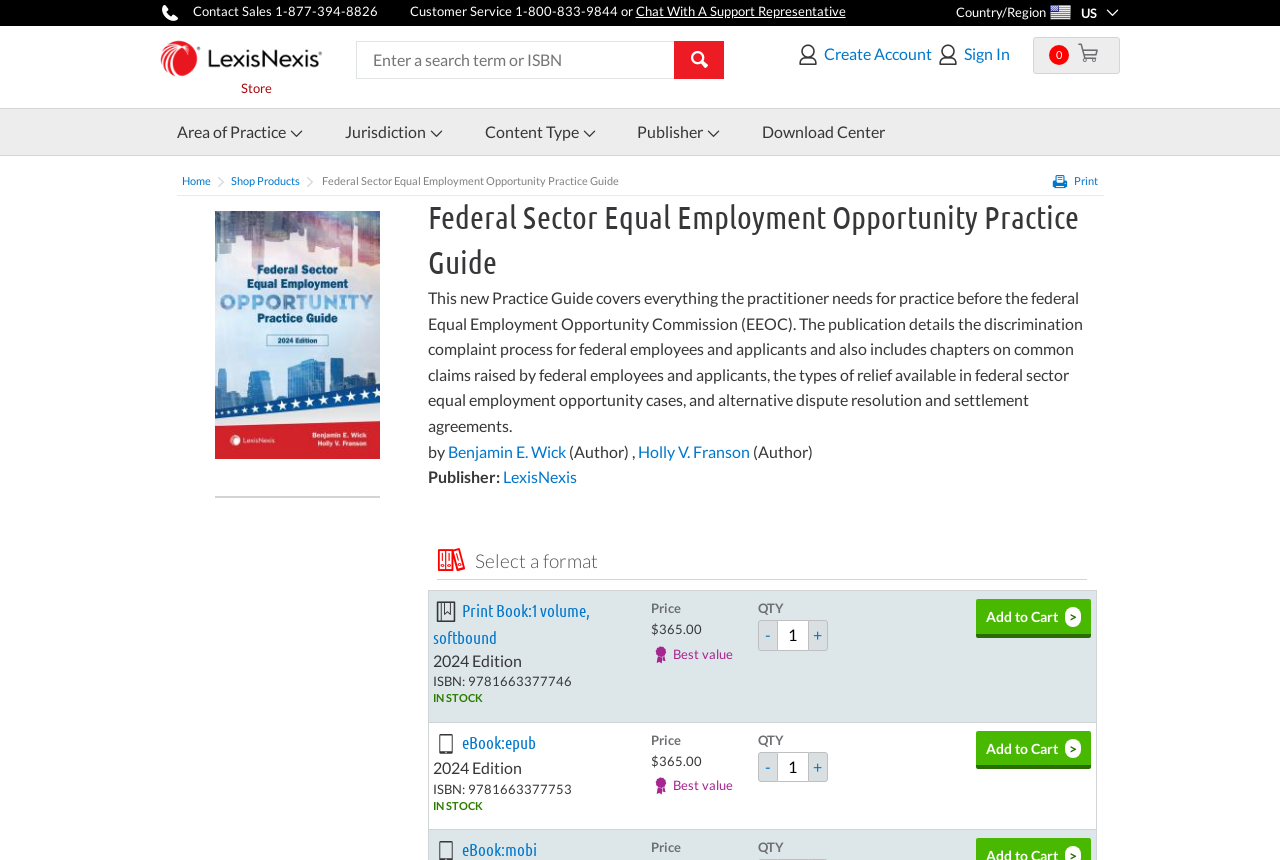Based on the element description "Content Type", predict the bounding box coordinates of the UI element.

[0.379, 0.142, 0.452, 0.164]